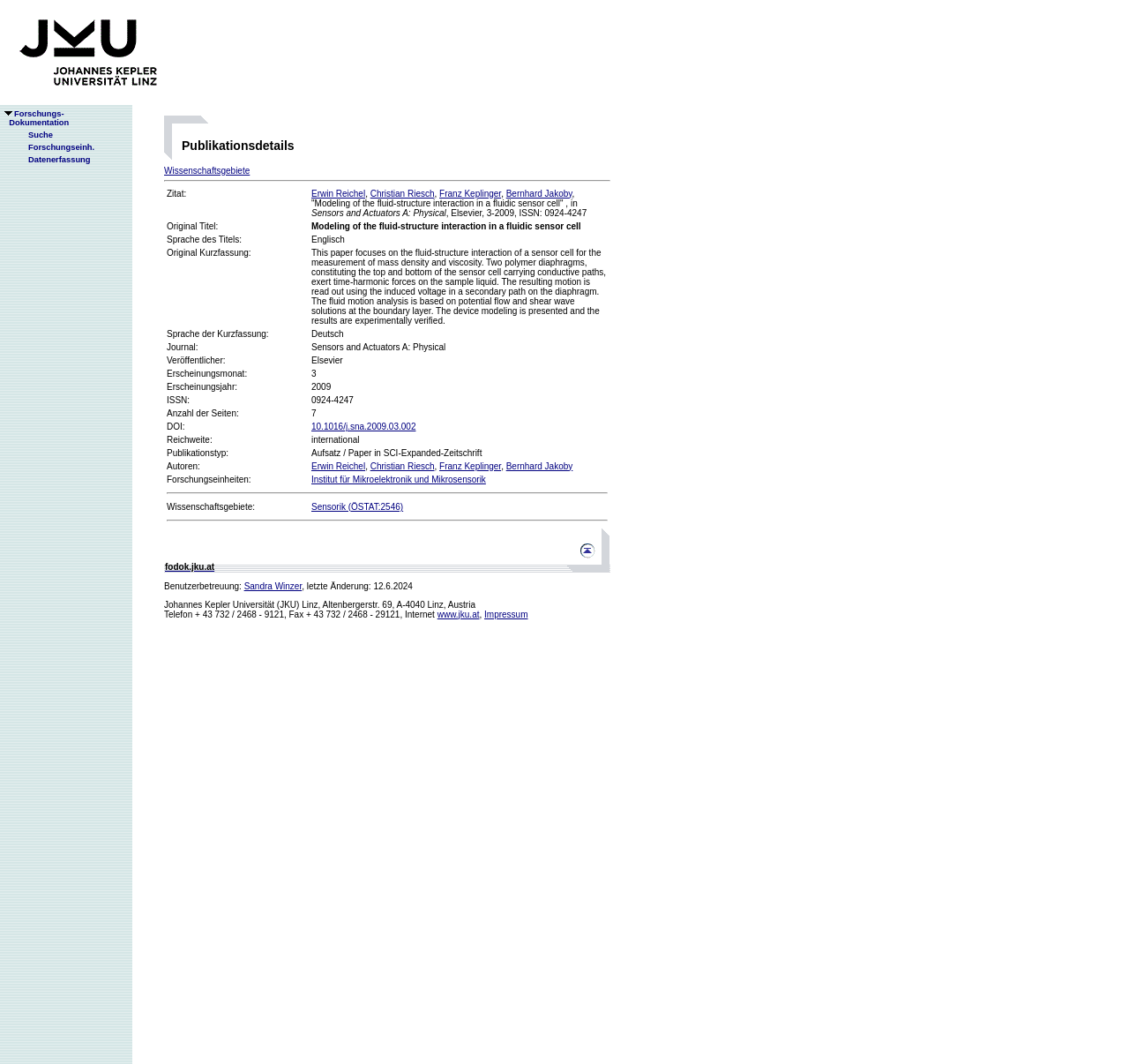Provide the bounding box coordinates of the section that needs to be clicked to accomplish the following instruction: "click on the link to Jku Linz."

[0.0, 0.091, 0.156, 0.1]